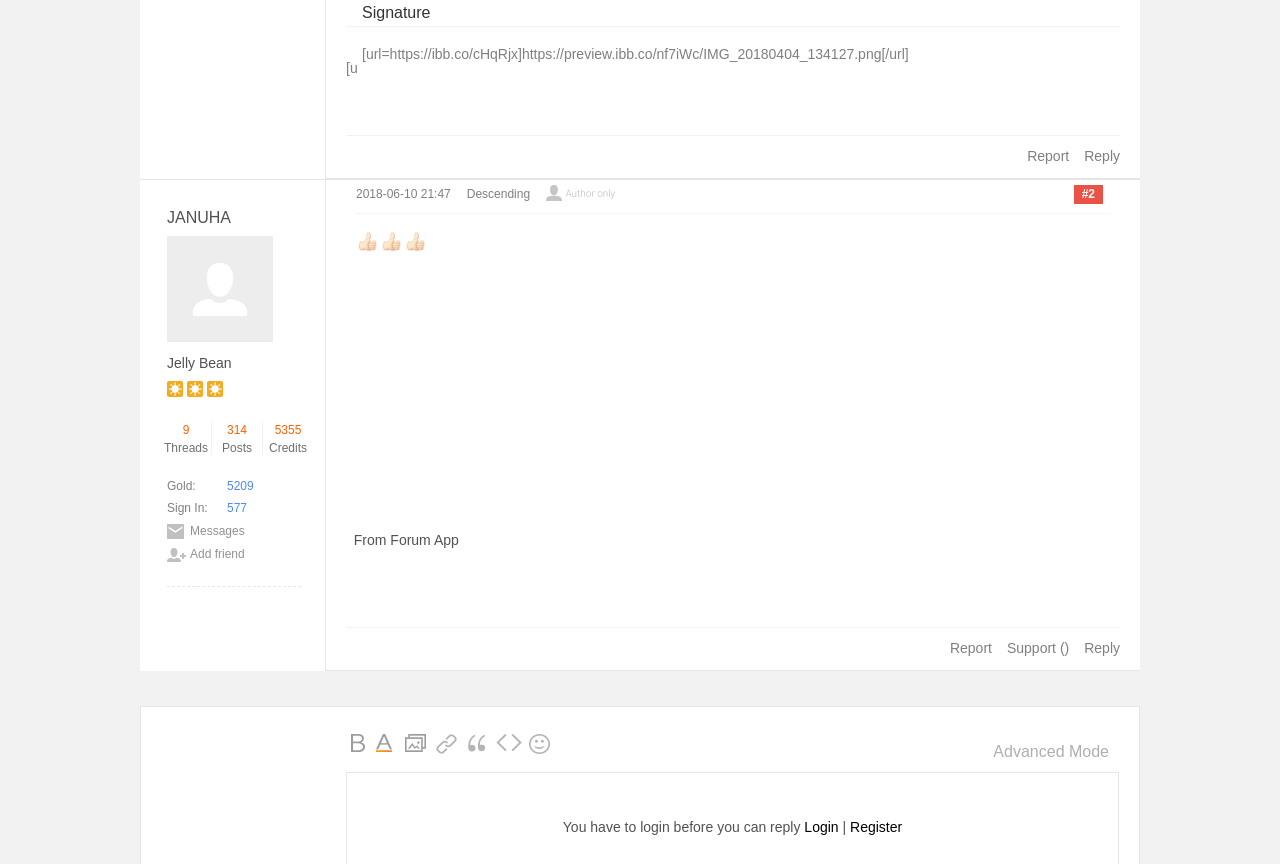What is the level of the user?
Provide a detailed and well-explained answer to the question.

The level of the user can be found in the generic element with the text 'Level: 12' which is located in the gridcell element with the text 'JANUHA Jelly Bean Level: 12 9 Threads 314 Posts 5355 Credits Gold: 5209 Sign In: 577 Messages Add friend'.